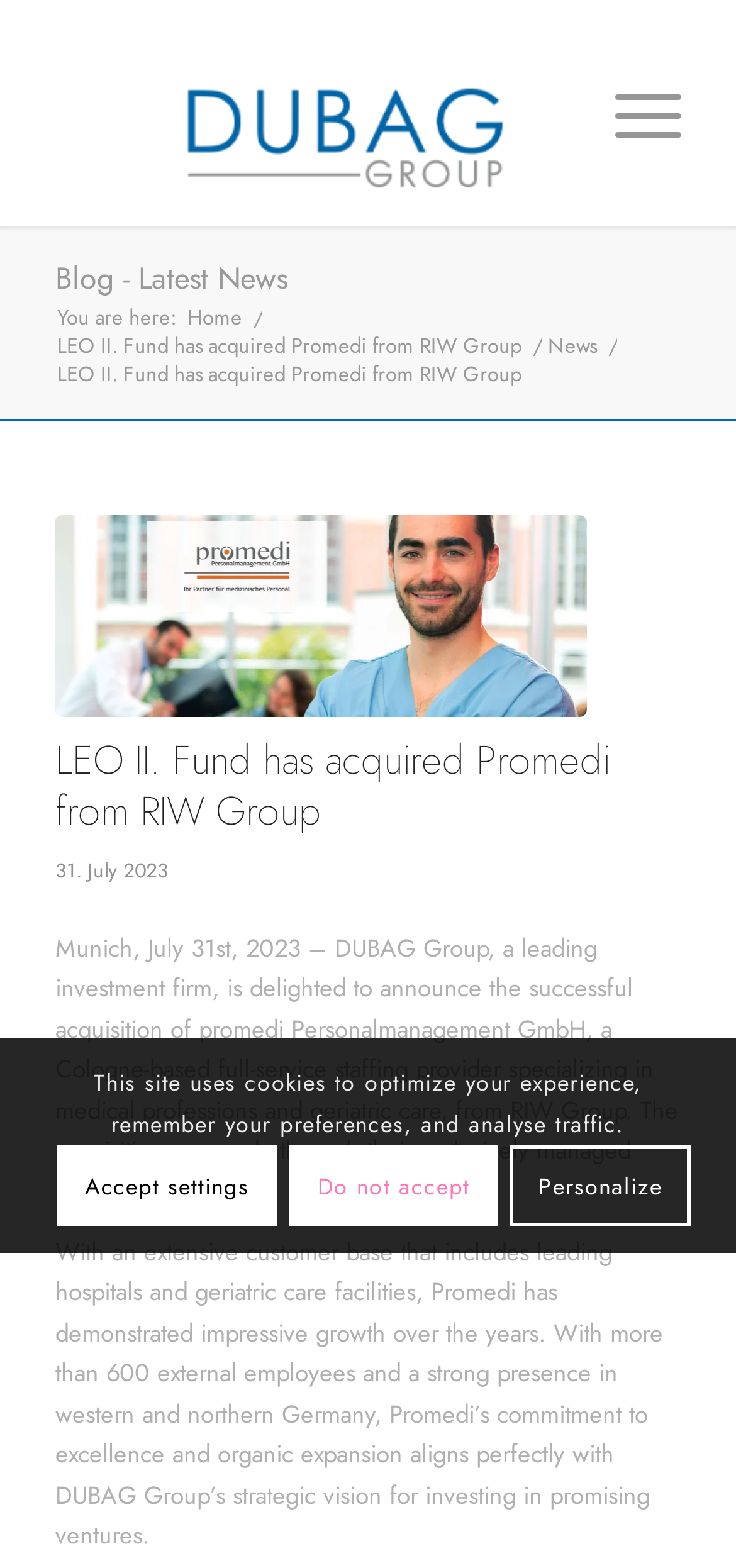Please identify the bounding box coordinates of the element I should click to complete this instruction: 'View posts under Business Management category'. The coordinates should be given as four float numbers between 0 and 1, like this: [left, top, right, bottom].

None